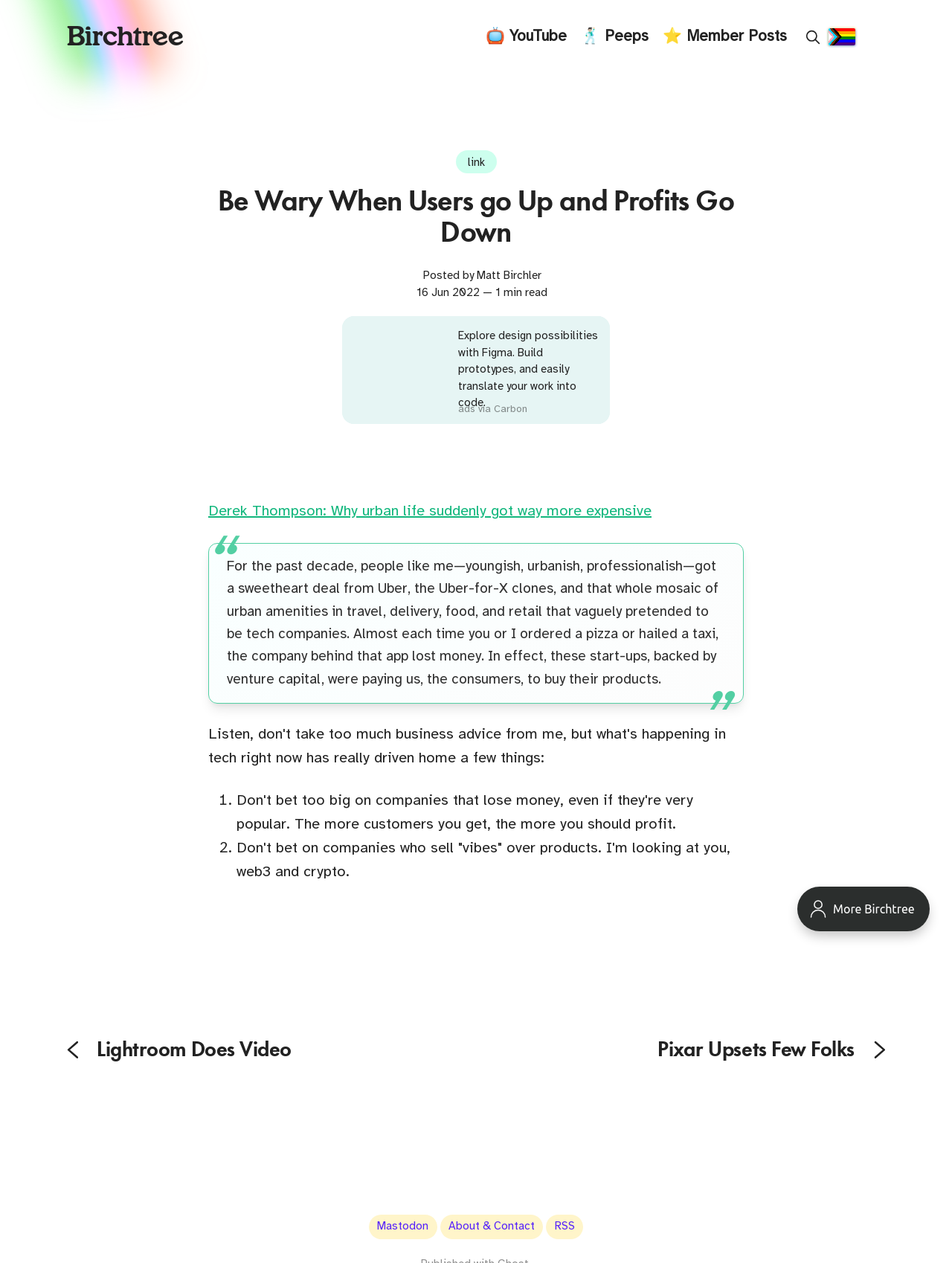Examine the image and give a thorough answer to the following question:
How many list markers are there in the article?

There are two list markers, '1.' and '2.', which can be found in the article section.